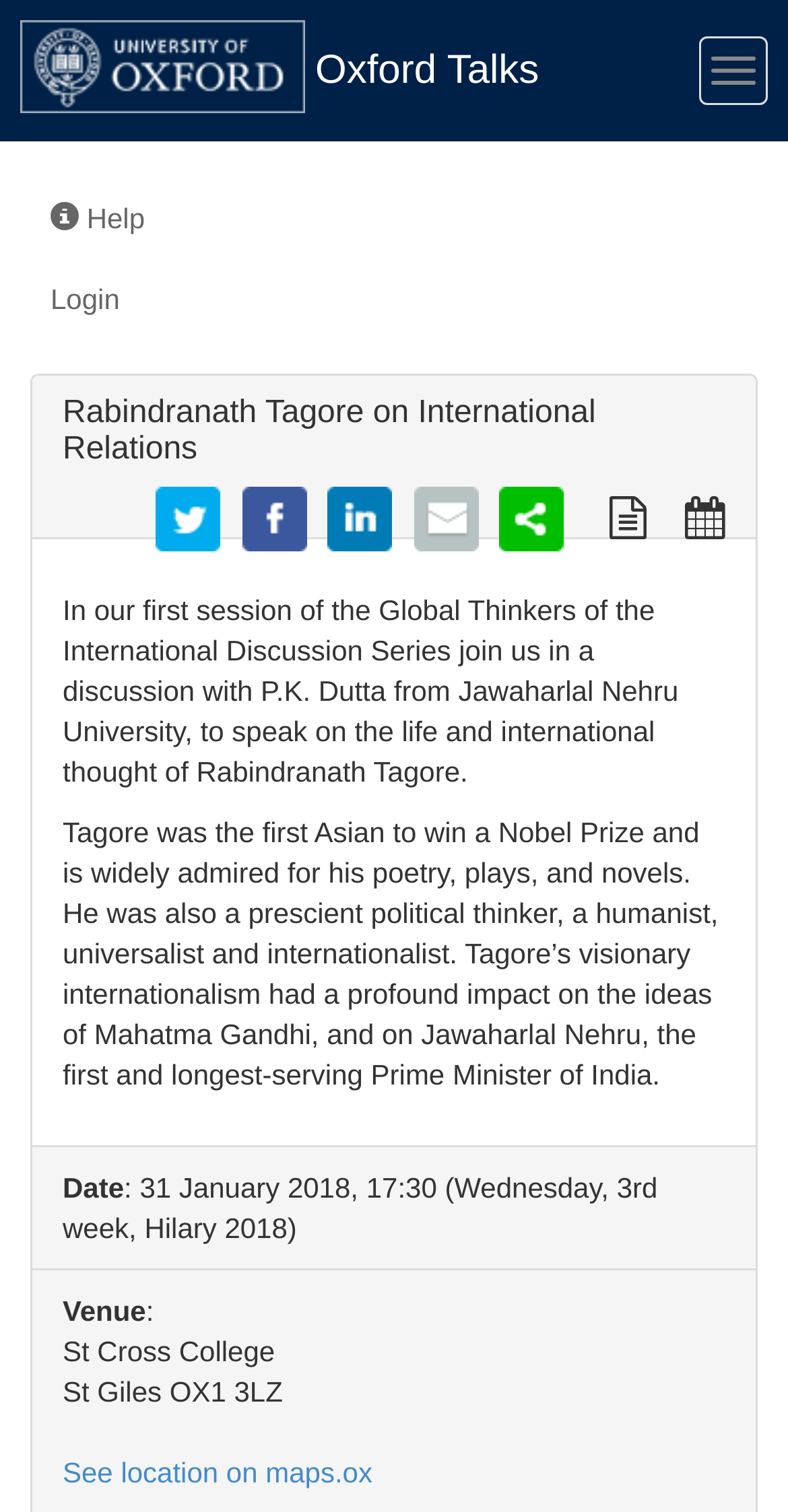Give the bounding box coordinates for the element described as: "Toggle navigation".

[0.887, 0.024, 0.974, 0.069]